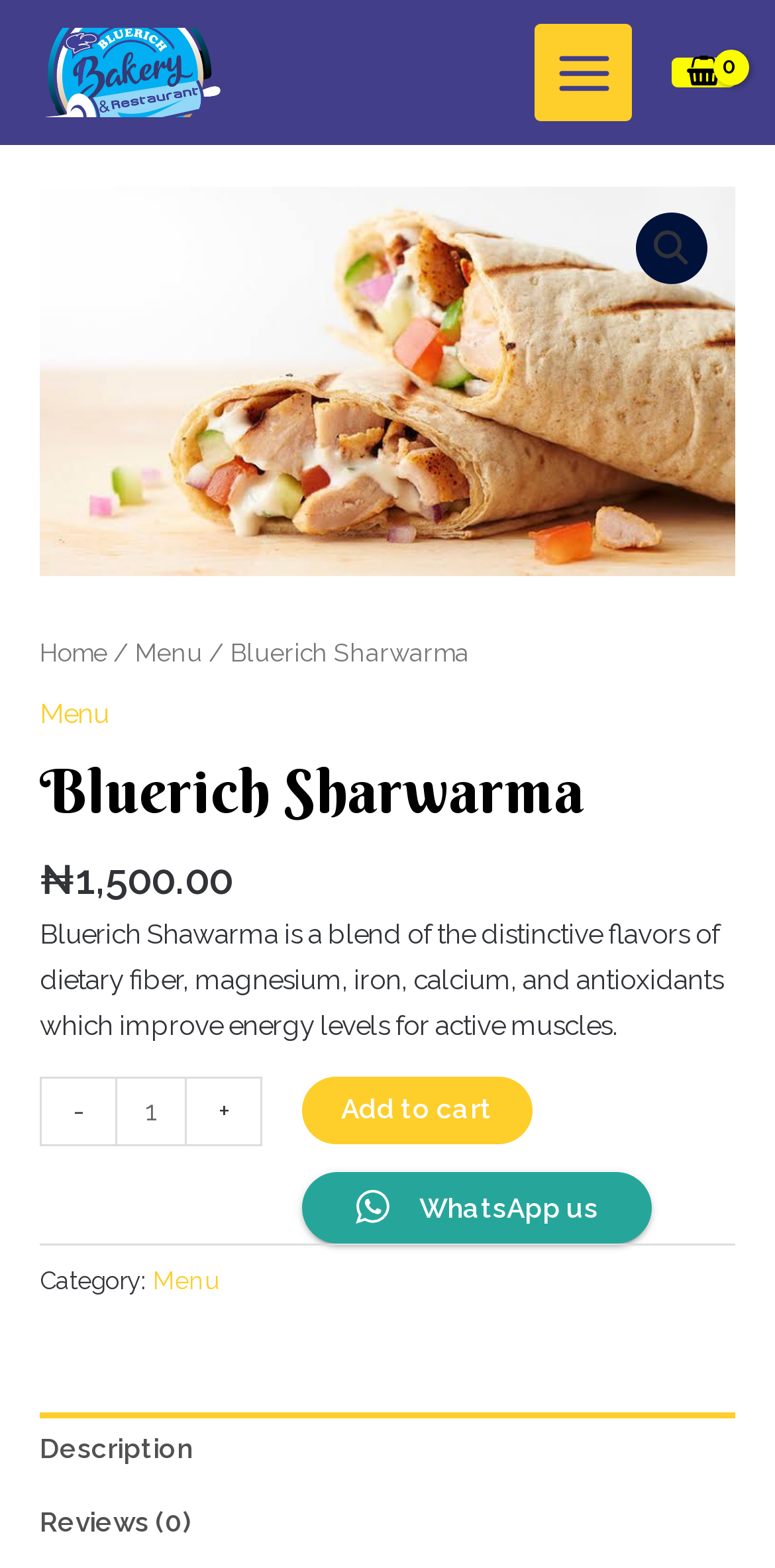Specify the bounding box coordinates of the area that needs to be clicked to achieve the following instruction: "Visit Facebook page".

None